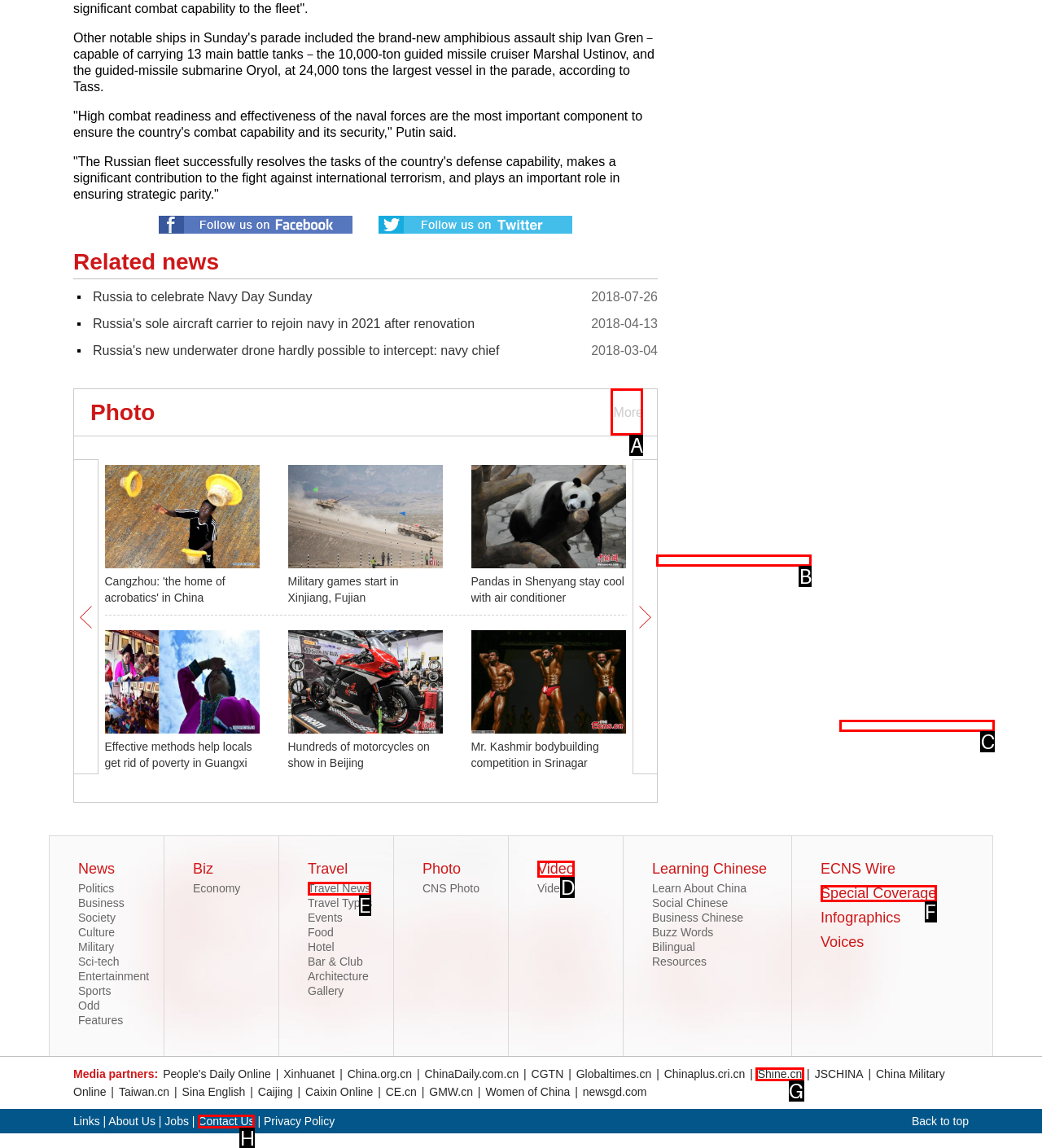Select the letter of the UI element you need to click to complete this task: See more photos.

A